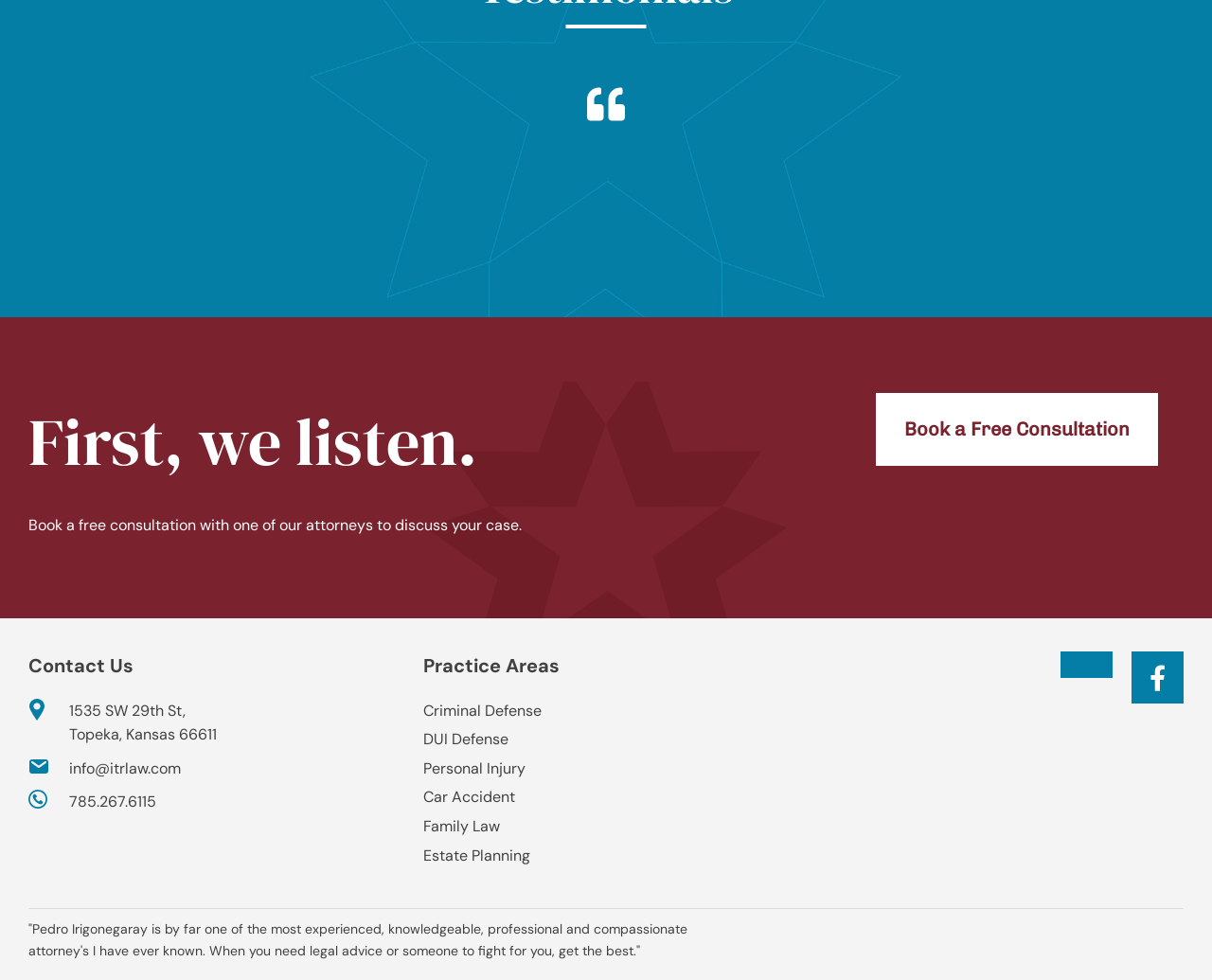What is the address of the law firm?
Please respond to the question with a detailed and thorough explanation.

I found the address by looking at the static text elements in the contentinfo section, which contains the contact information. The address is composed of multiple static text elements, including the street address, city, state, and zip code.